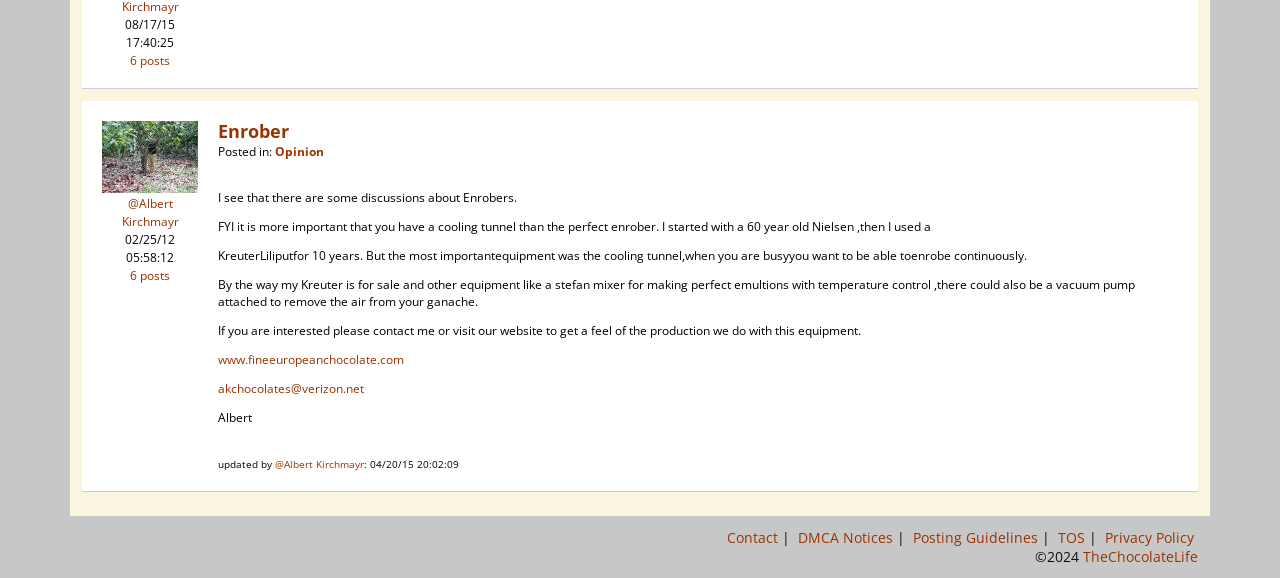Find the bounding box coordinates of the element I should click to carry out the following instruction: "Check Albert Kirchmayr's profile".

[0.095, 0.337, 0.139, 0.398]